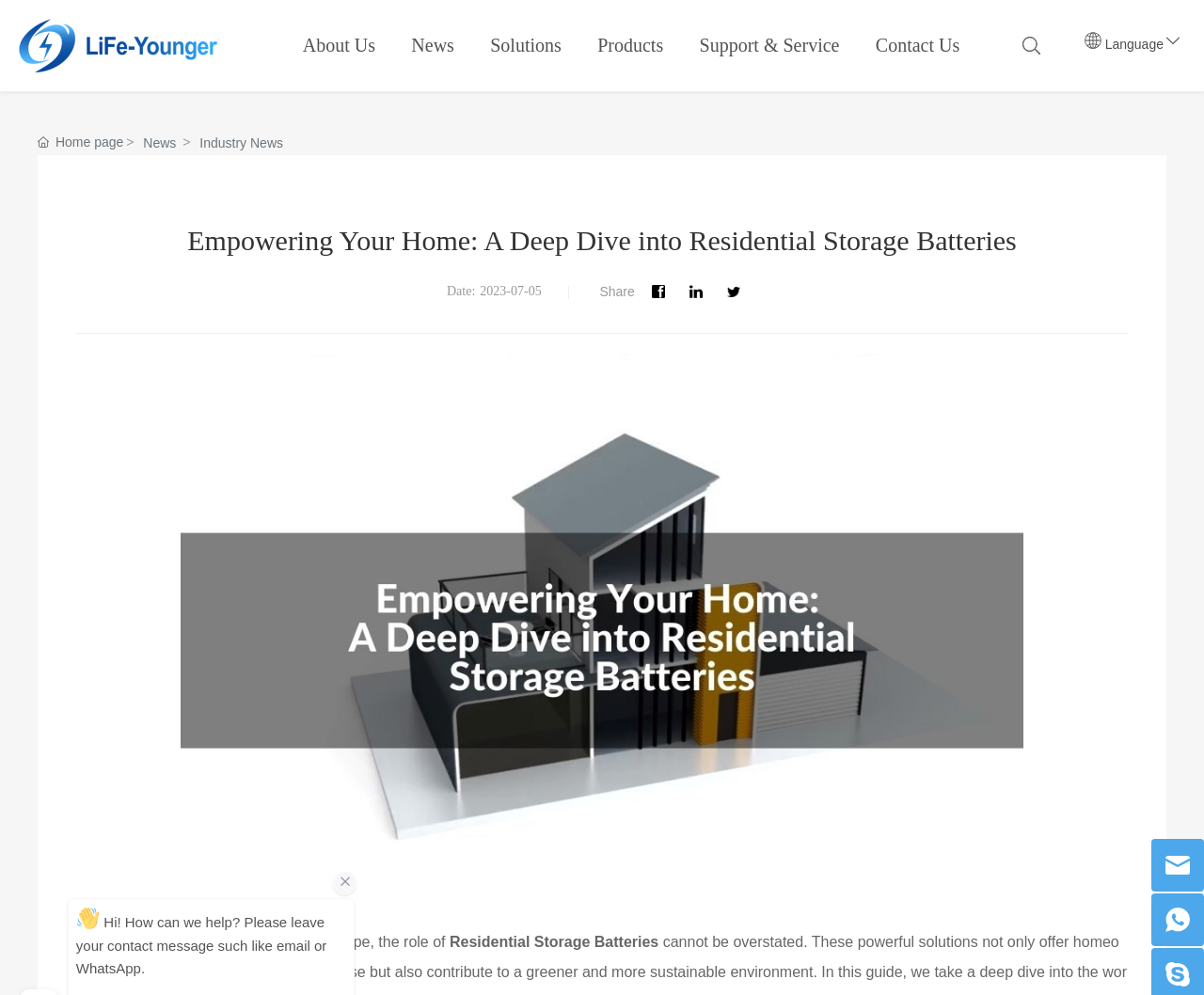Find the bounding box coordinates of the element I should click to carry out the following instruction: "View the image of Hulu Series Death And Other Details Episode 5 Recap Ending Explained".

None